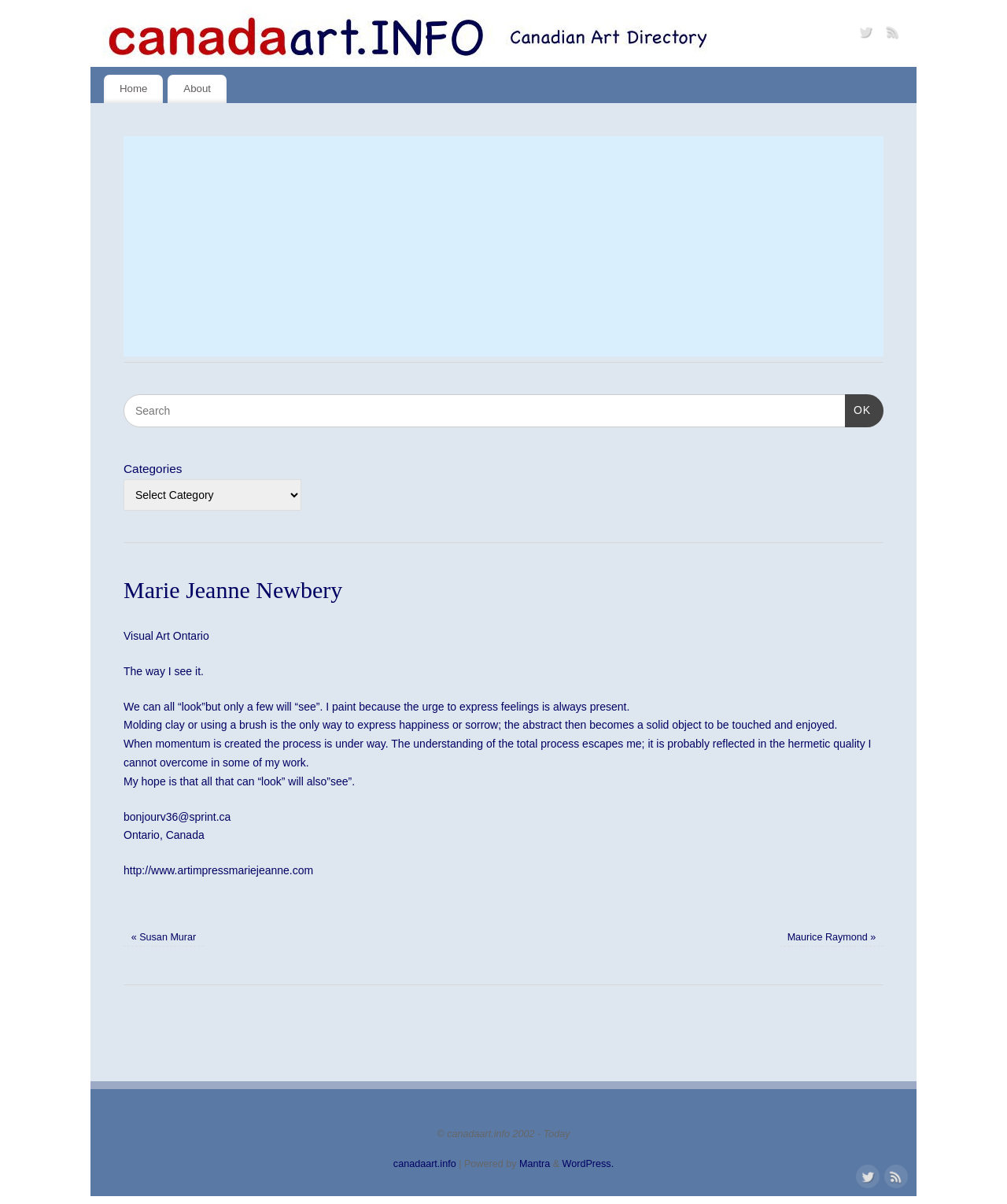Indicate the bounding box coordinates of the element that must be clicked to execute the instruction: "View categories". The coordinates should be given as four float numbers between 0 and 1, i.e., [left, top, right, bottom].

[0.123, 0.398, 0.299, 0.424]